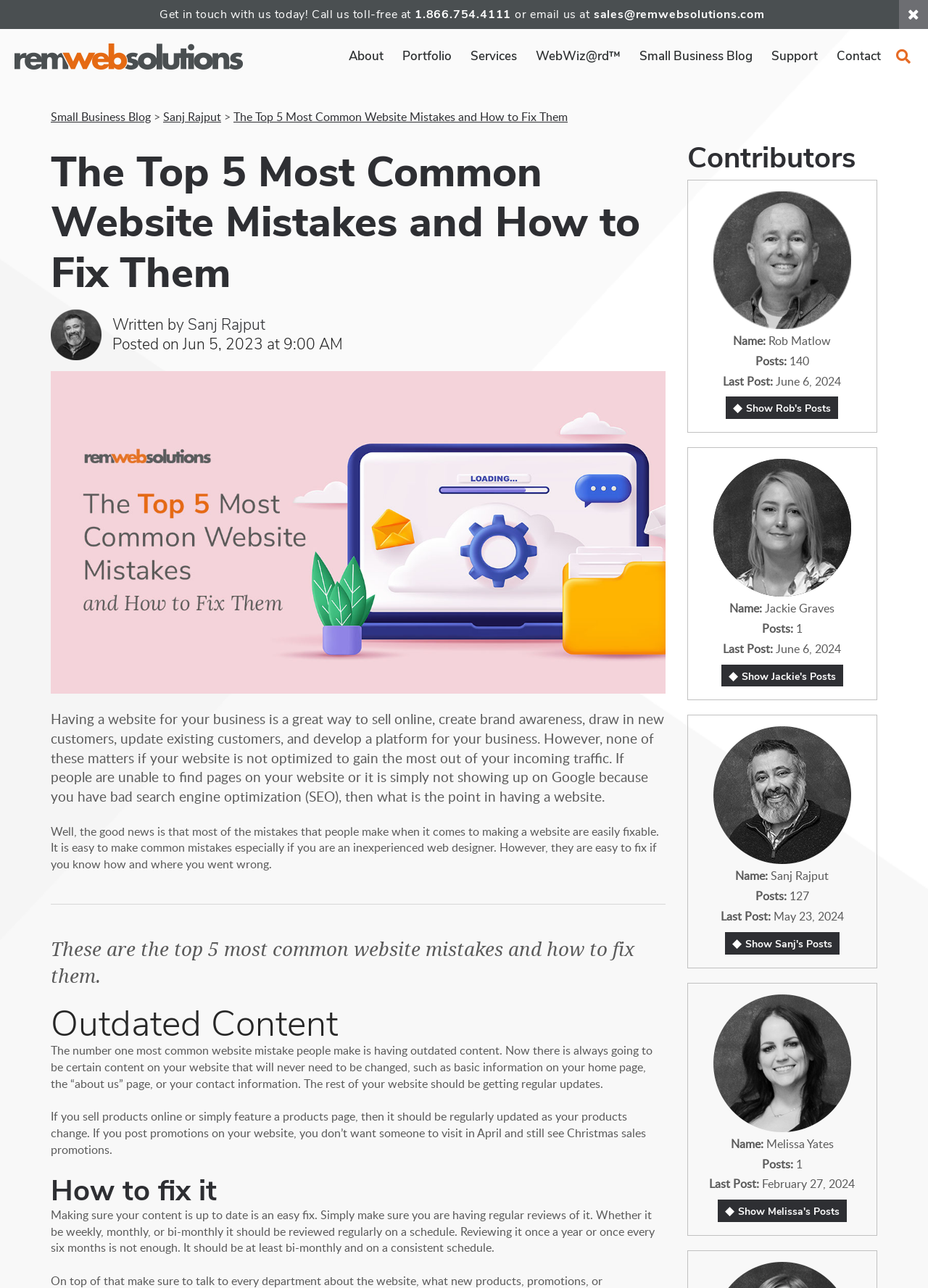Find the bounding box of the web element that fits this description: "Close button".

[0.969, 0.0, 1.0, 0.023]